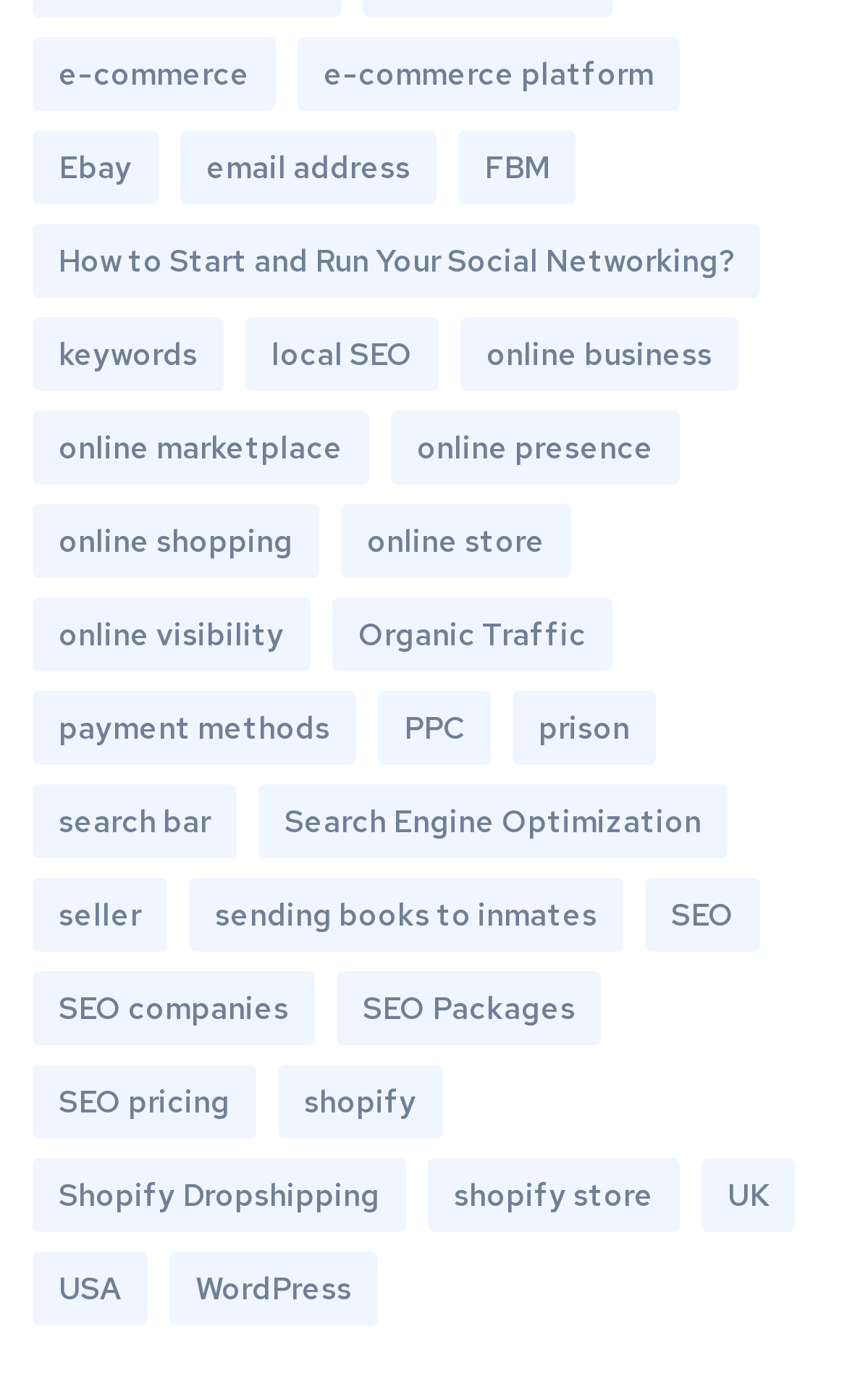Return the bounding box coordinates of the UI element that corresponds to this description: "PPC". The coordinates must be given as four float numbers in the range of 0 and 1, [left, top, right, bottom].

[0.446, 0.493, 0.579, 0.546]